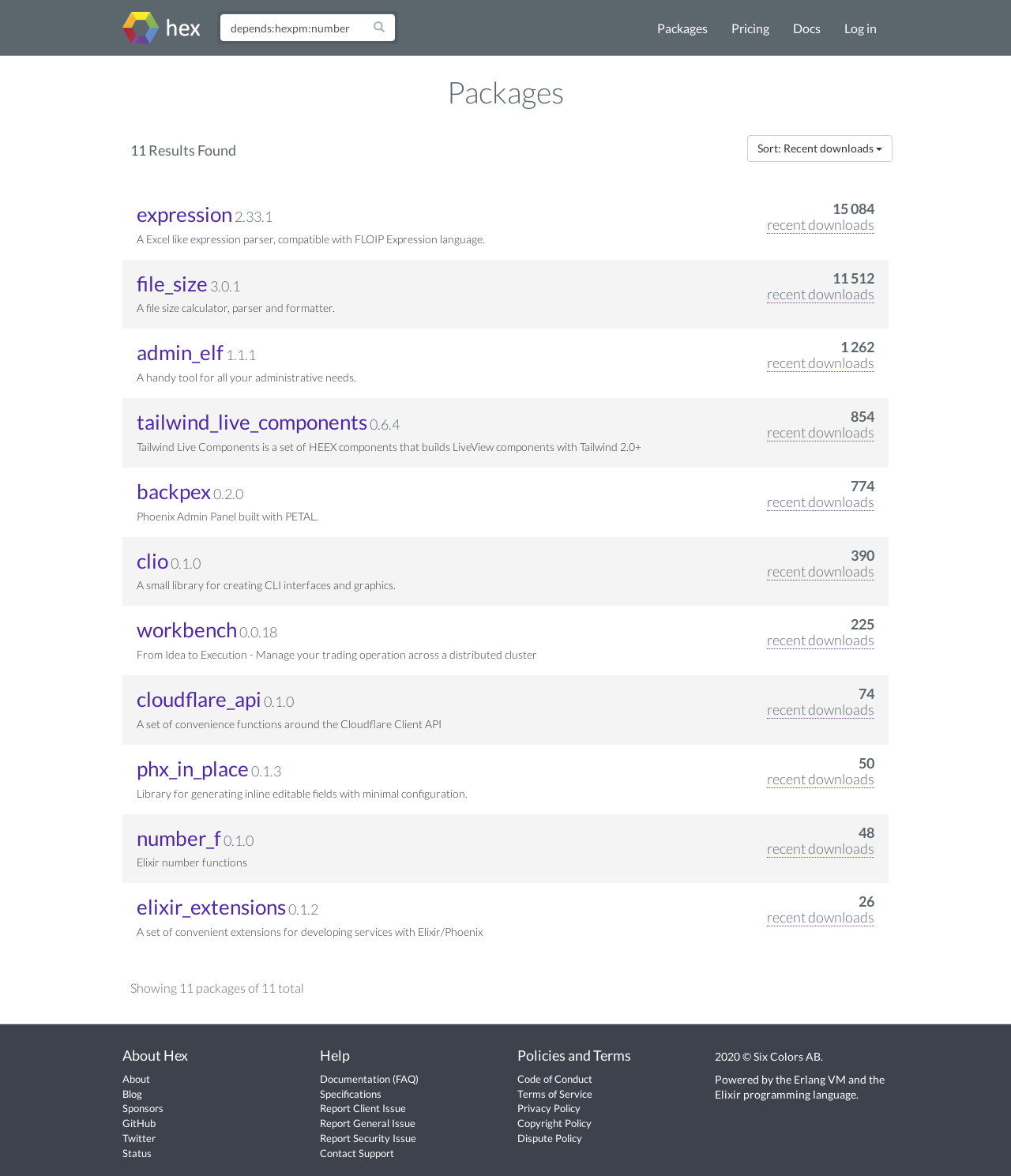Provide the bounding box coordinates for the UI element that is described as: "elixir_extensions".

[0.135, 0.76, 0.283, 0.782]